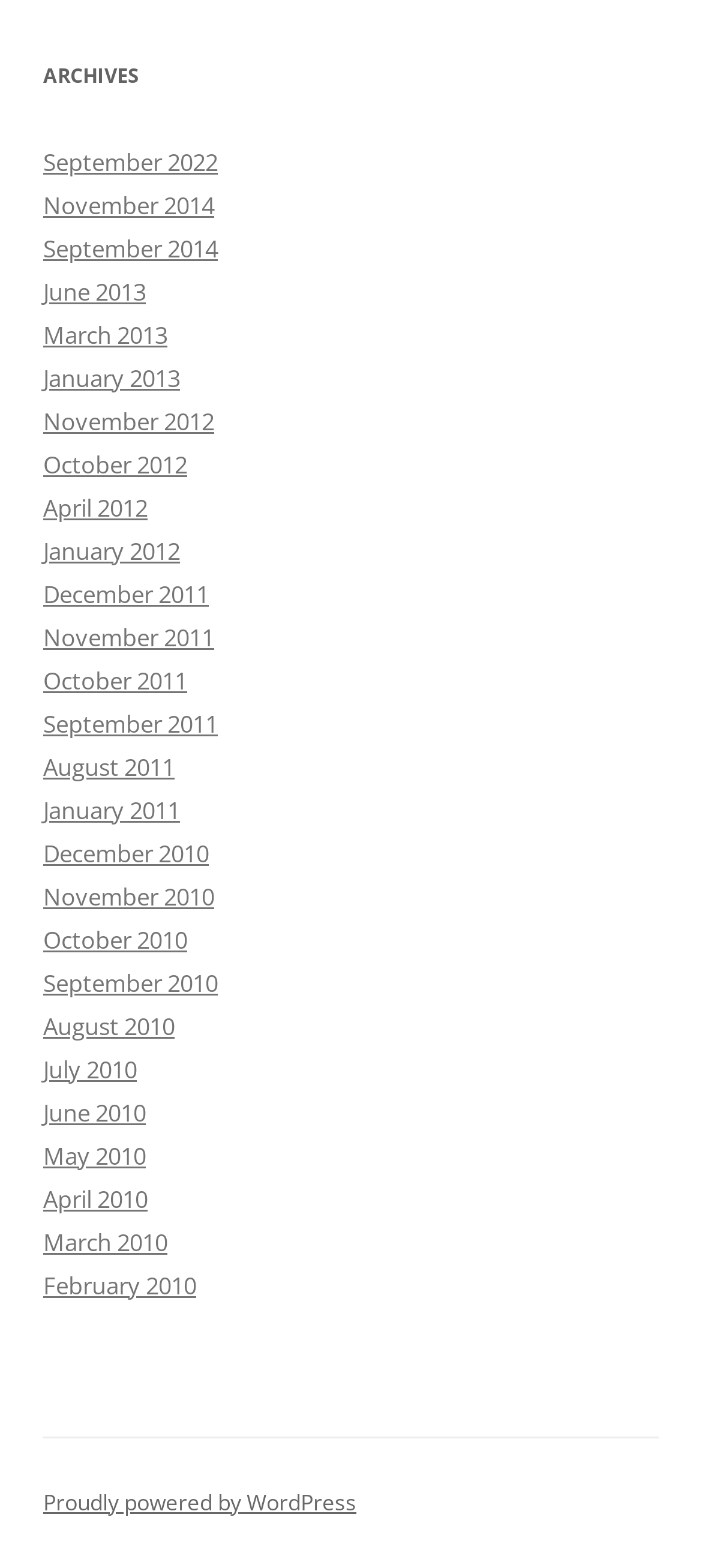What is the latest month available in the archives?
Use the screenshot to answer the question with a single word or phrase.

September 2022